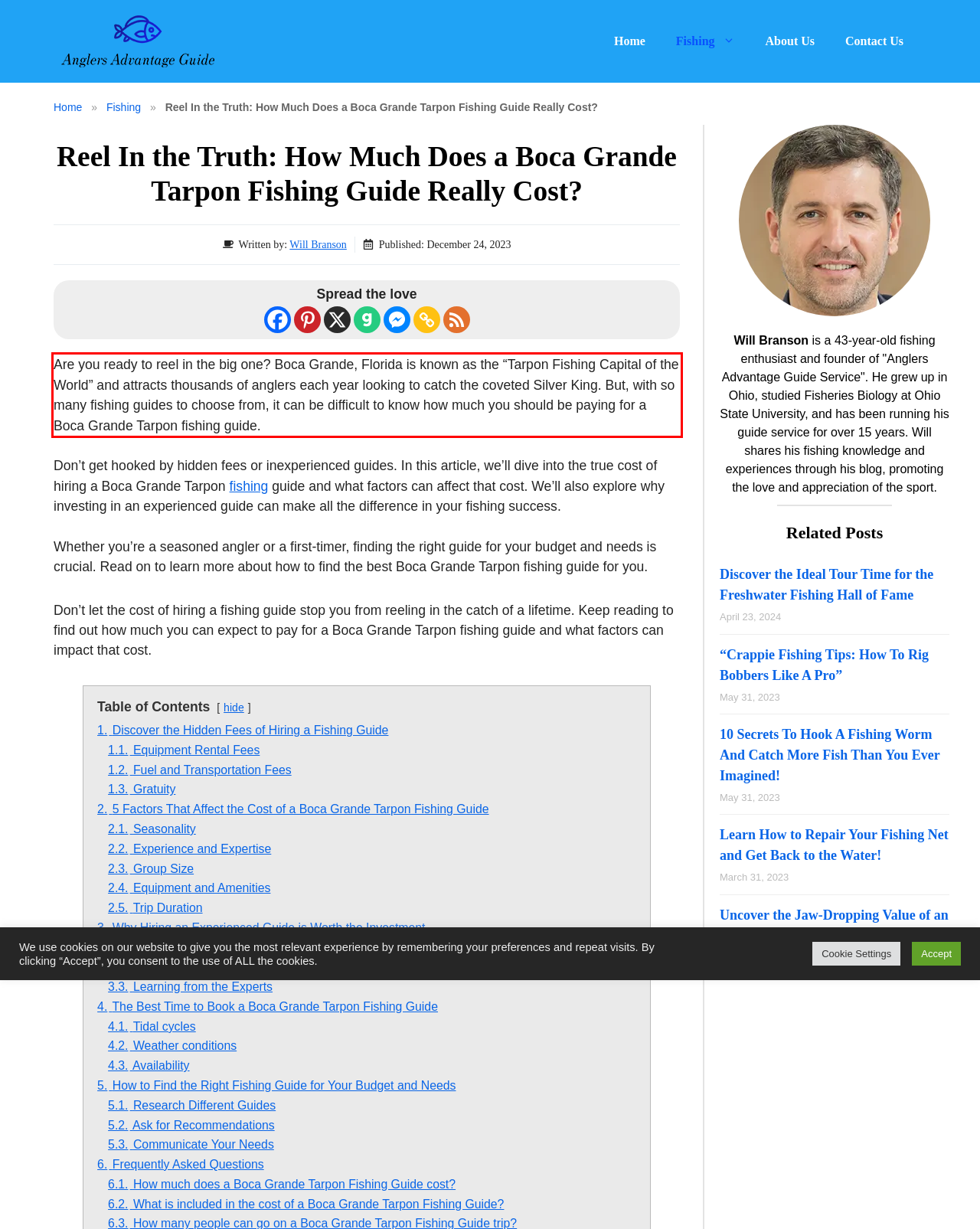You are provided with a screenshot of a webpage that includes a UI element enclosed in a red rectangle. Extract the text content inside this red rectangle.

Are you ready to reel in the big one? Boca Grande, Florida is known as the “Tarpon Fishing Capital of the World” and attracts thousands of anglers each year looking to catch the coveted Silver King. But, with so many fishing guides to choose from, it can be difficult to know how much you should be paying for a Boca Grande Tarpon fishing guide.